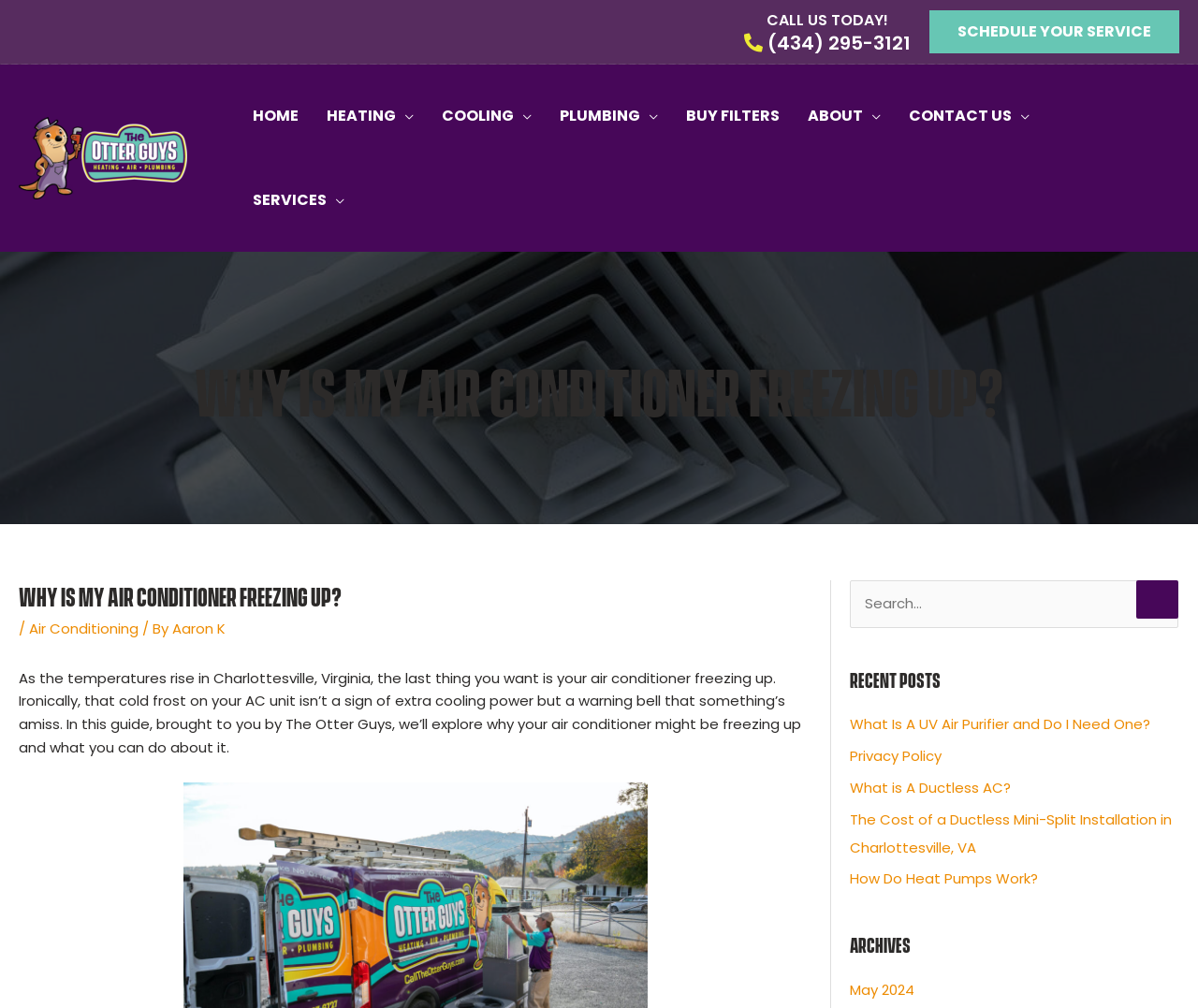Locate the primary headline on the webpage and provide its text.

Why Is My Air Conditioner Freezing Up?